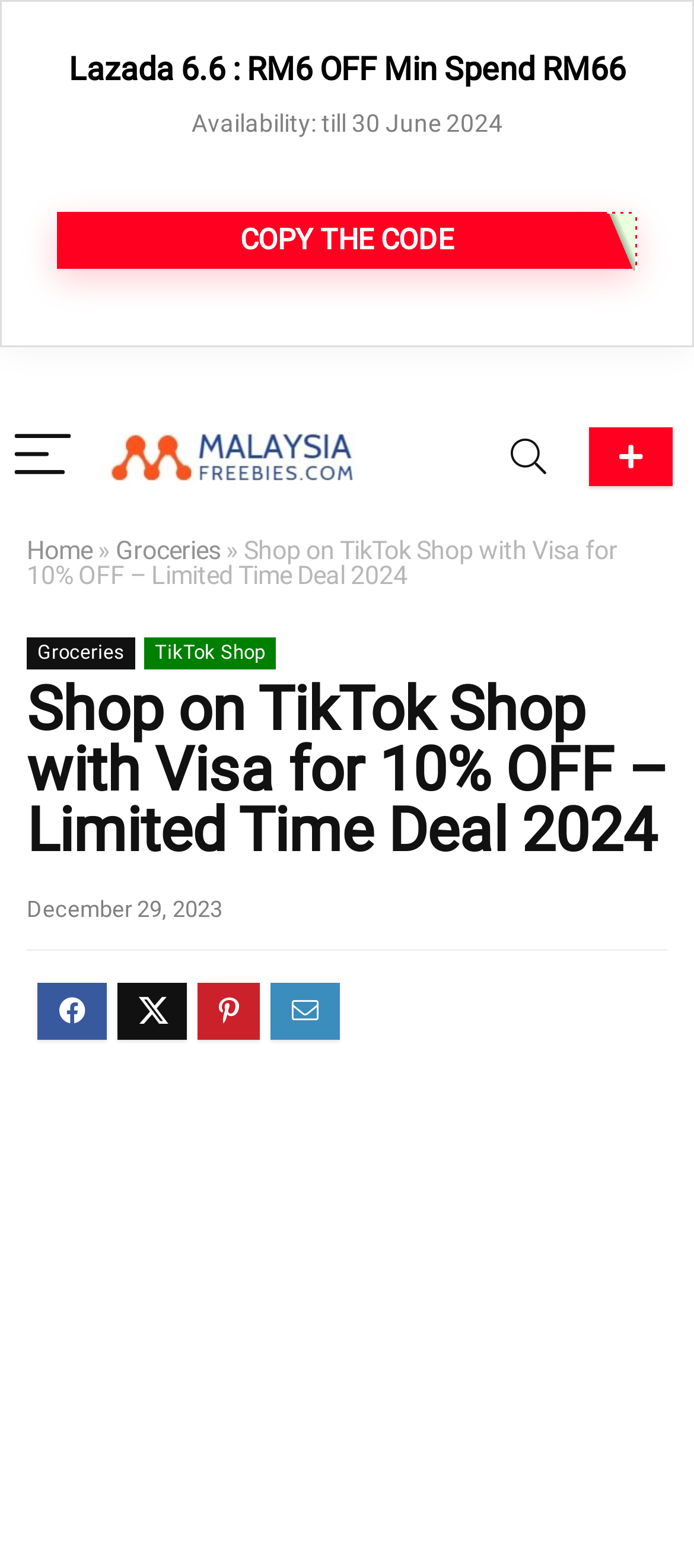Answer the following in one word or a short phrase: 
What is the minimum spend required for the Lazada 6.6 deal?

RM66